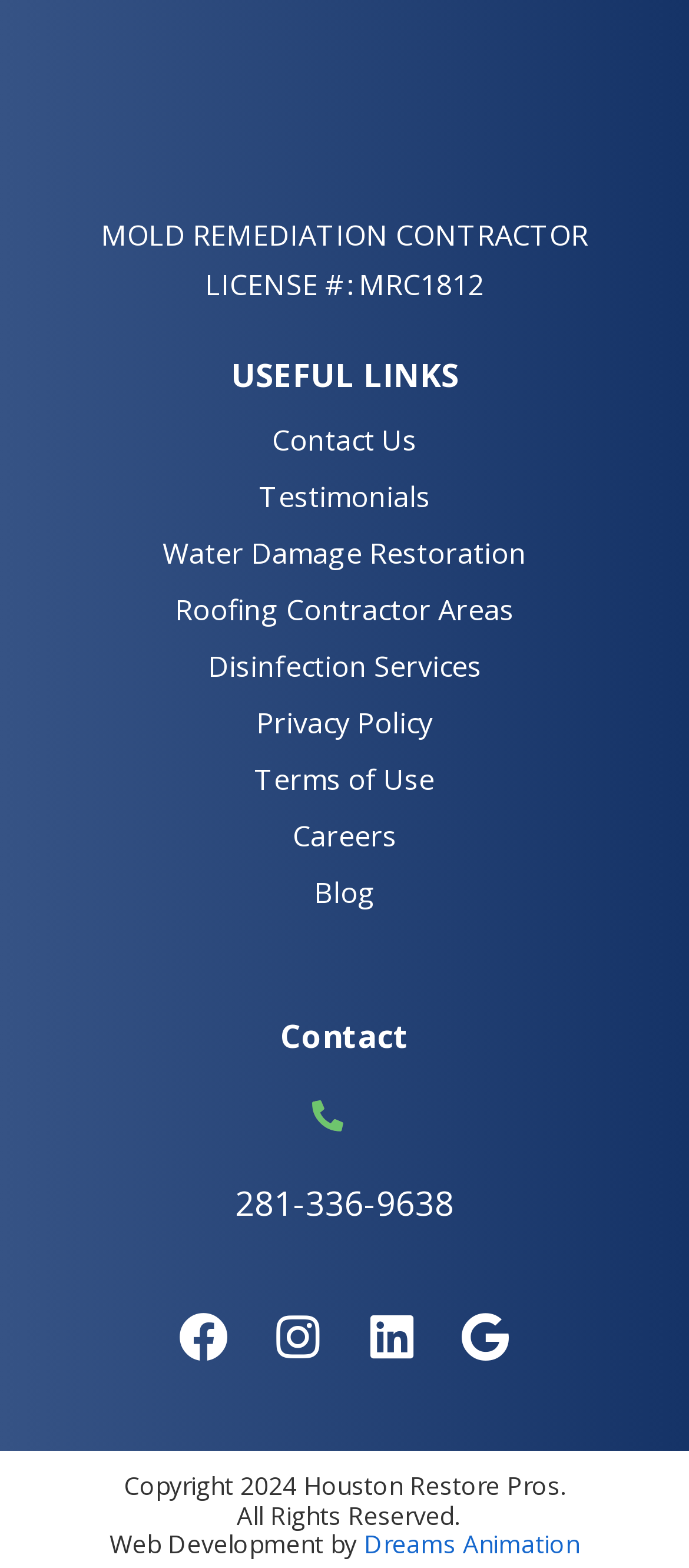Please examine the image and provide a detailed answer to the question: What is the license number of the mold remediation contractor?

The license number can be found in the static text element 'LICENSE #: MRC1812' which is located below the 'MOLD REMEDIATION CONTRACTOR' text.